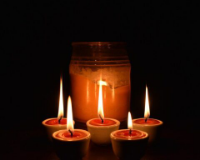Generate an in-depth description of the visual content.

The image beautifully depicts a serene and inviting atmosphere highlighted by the warm glow of multiple tea light candles. In the foreground, five small white tea light holders contain flickering orange flames, casting a gentle illumination. These candles are arranged in a circular formation around a larger amber jar candle, which adds to the ambient light with its soft hue. The background is dark, enhancing the contrast and creating a cozy, intimate setting. This visual evokes a sense of calm and tranquility, perfect for relaxation or creating a peaceful environment. The overall composition resonates with themes of warmth, reflection, and the enchanting quality of candlelight.